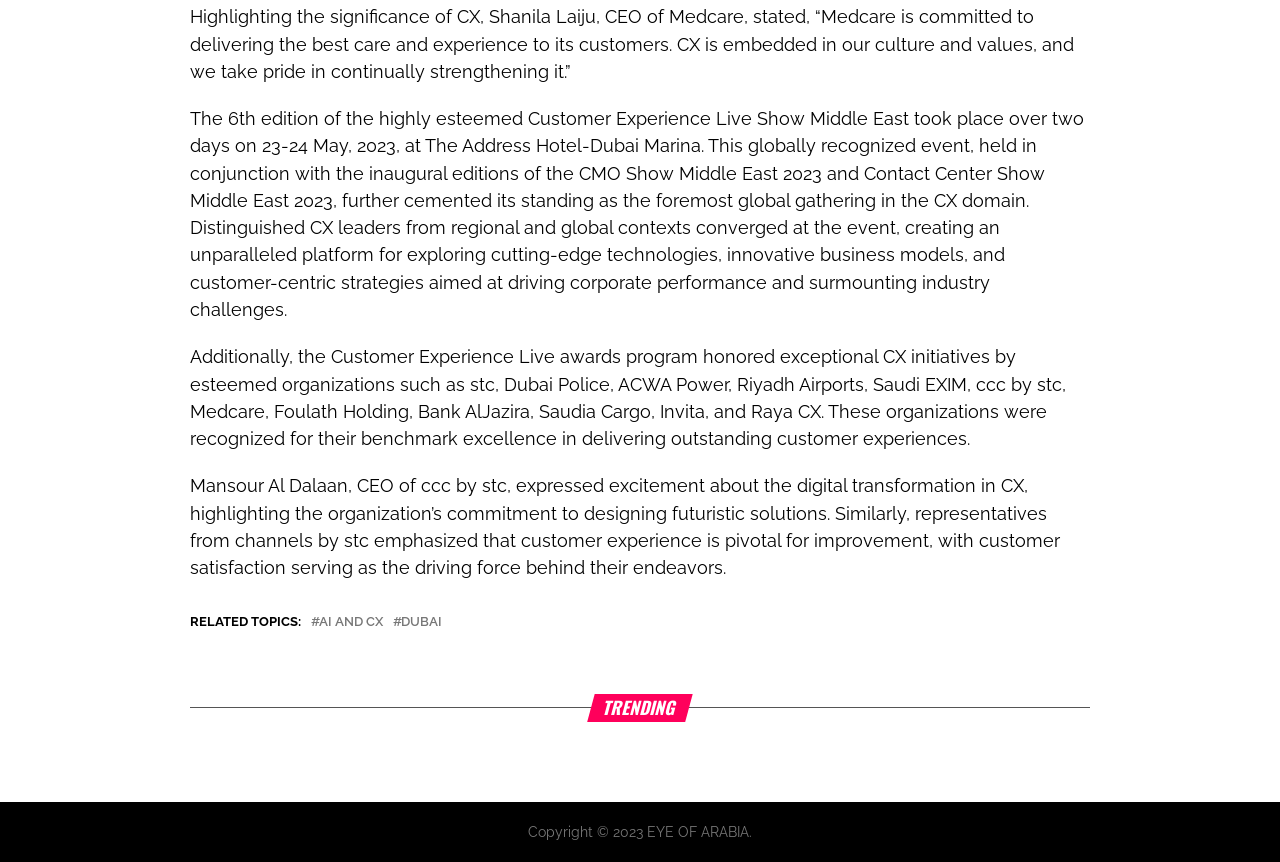Respond to the question below with a concise word or phrase:
How many organizations were honored for their CX initiatives?

12